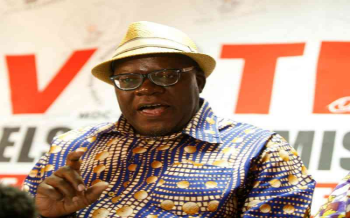What is the man's personality like?
Using the image as a reference, answer the question with a short word or phrase.

vibrant